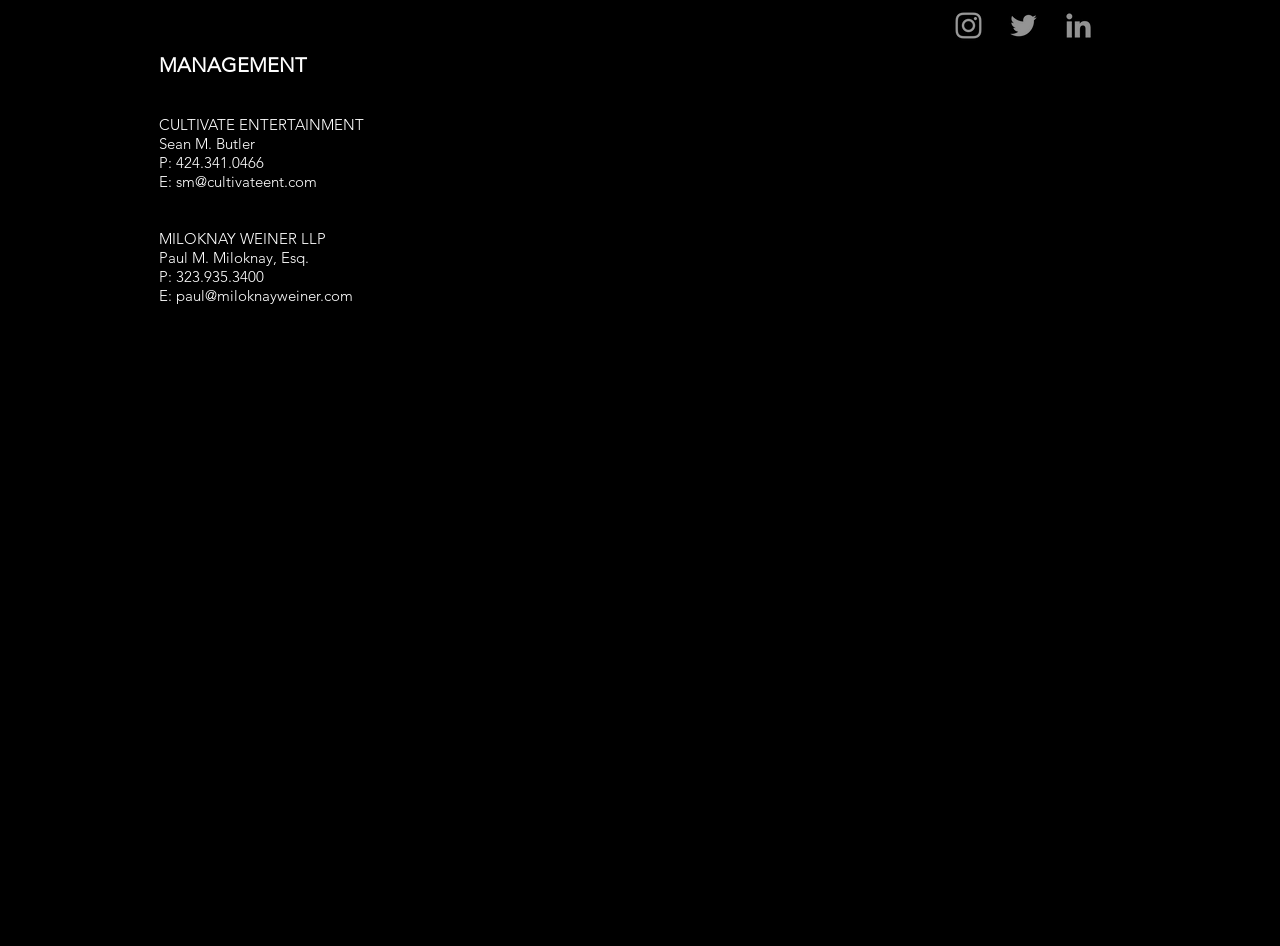Refer to the element description aria-label="Grey Instagram Icon" and identify the corresponding bounding box in the screenshot. Format the coordinates as (top-left x, top-left y, bottom-right x, bottom-right y) with values in the range of 0 to 1.

[0.743, 0.008, 0.77, 0.045]